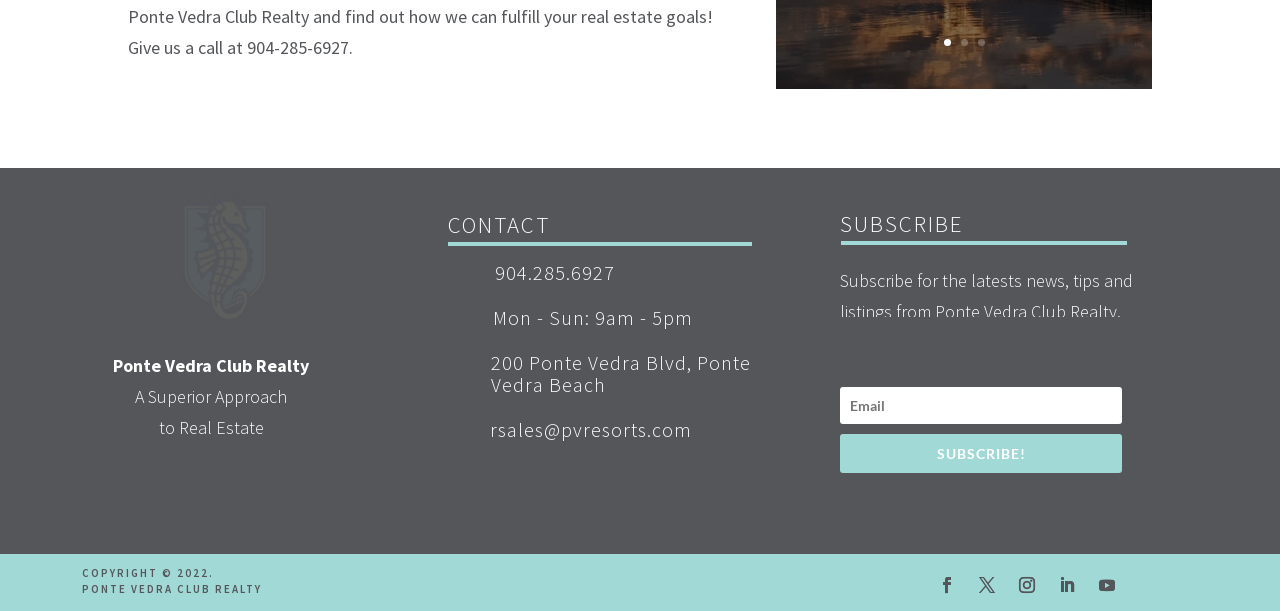What is the phone number of the realty company?
Relying on the image, give a concise answer in one word or a brief phrase.

904.285.6927